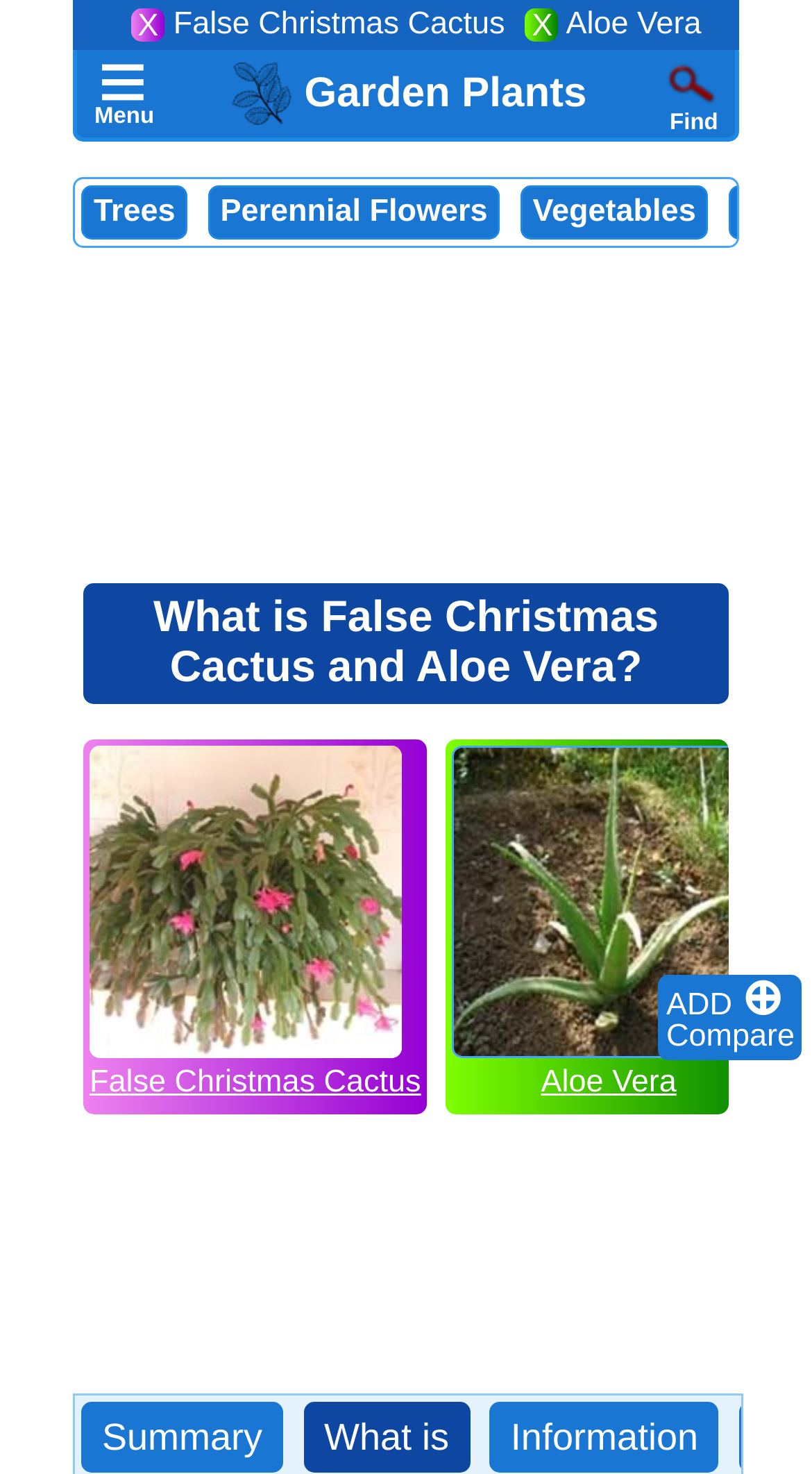Please determine the bounding box coordinates of the element's region to click in order to carry out the following instruction: "Learn about Blockchain technology". The coordinates should be four float numbers between 0 and 1, i.e., [left, top, right, bottom].

None